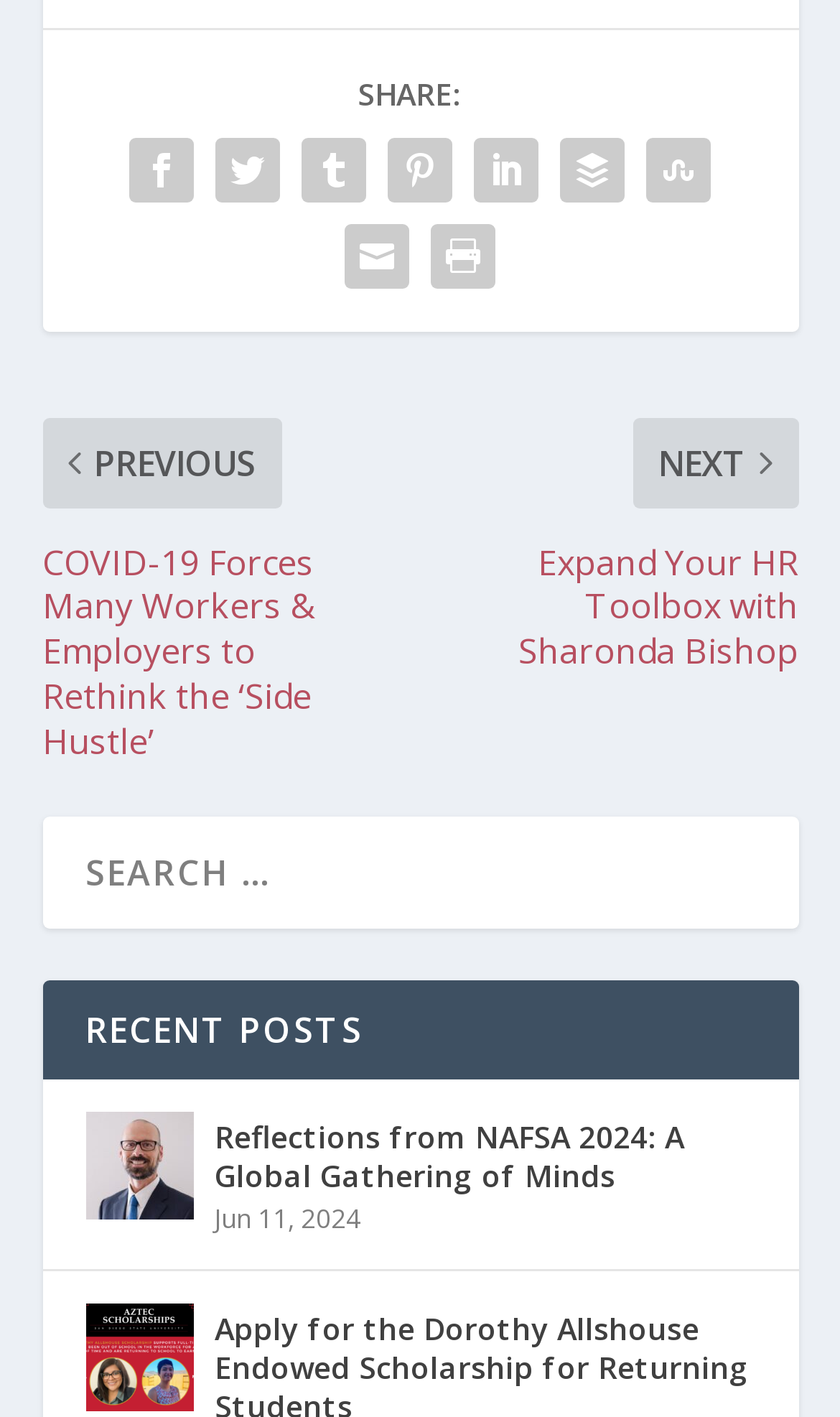What type of content is displayed below the search bar?
Could you answer the question with a detailed and thorough explanation?

The content displayed below the search bar appears to be a list of blog posts, each with a title, image, and date. This suggests that the webpage is a blog or news website that displays recent posts.